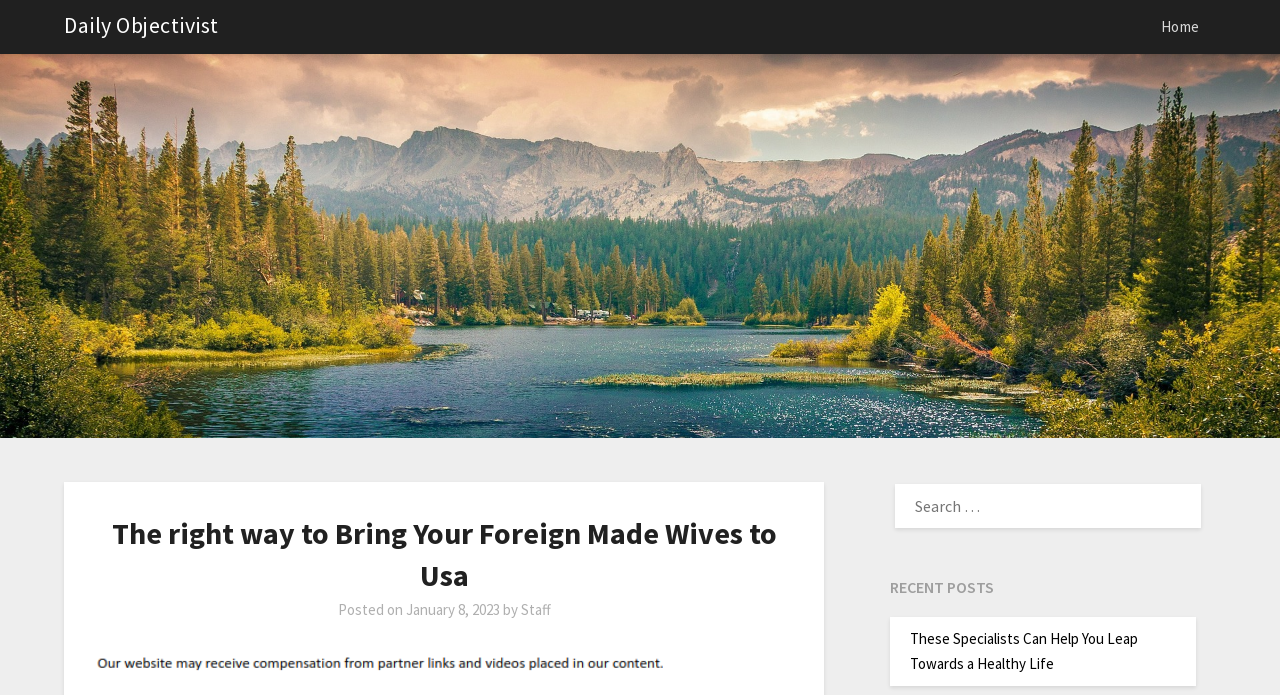Locate the bounding box coordinates for the element described below: "Home". The coordinates must be four float values between 0 and 1, formatted as [left, top, right, bottom].

[0.895, 0.0, 0.95, 0.078]